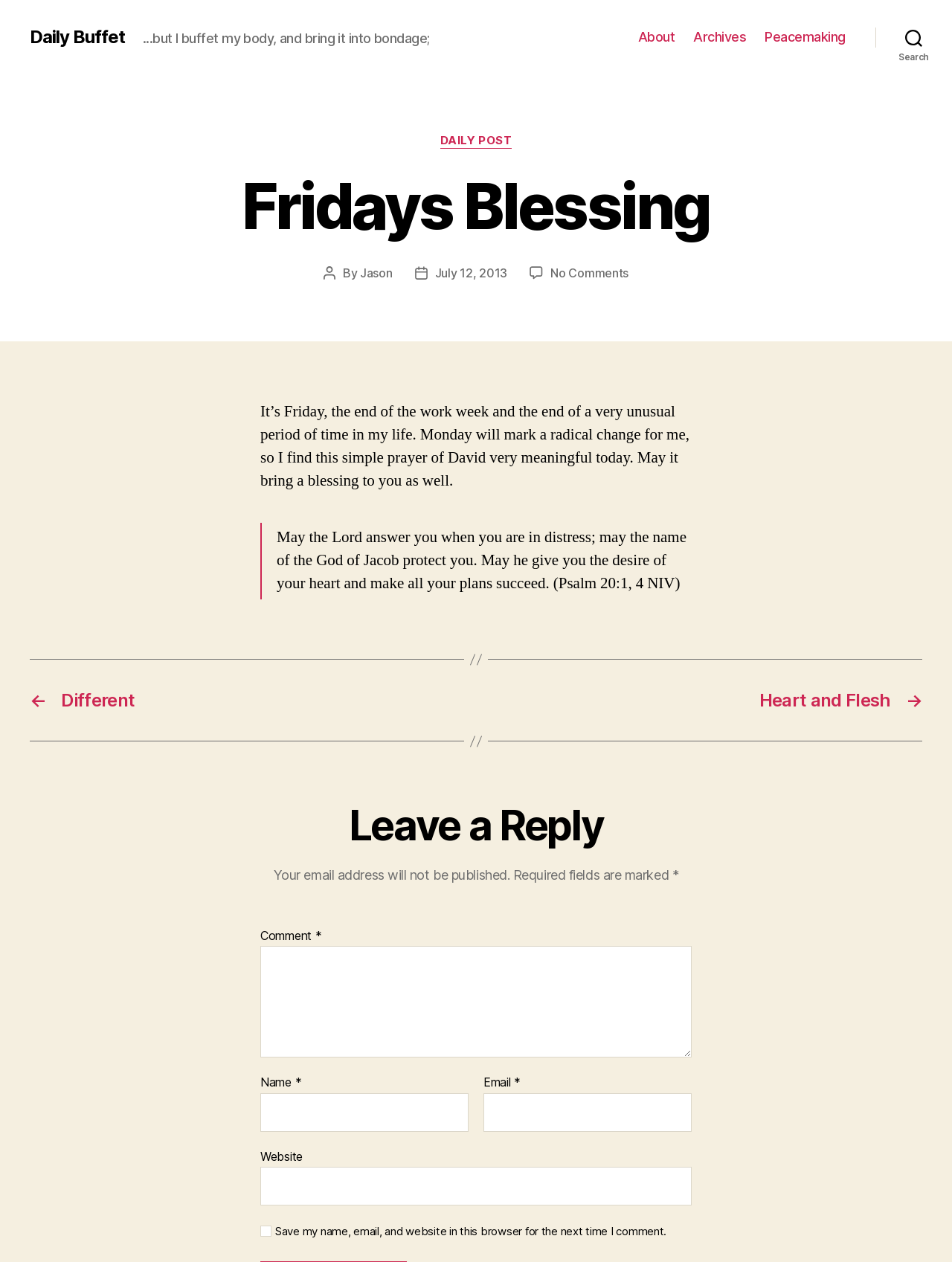What is the category of this post?
Examine the screenshot and reply with a single word or phrase.

DAILY POST